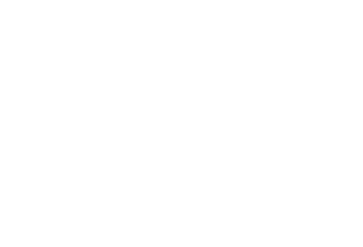Answer the question using only a single word or phrase: 
What is the purpose of the graphic?

Marketing material